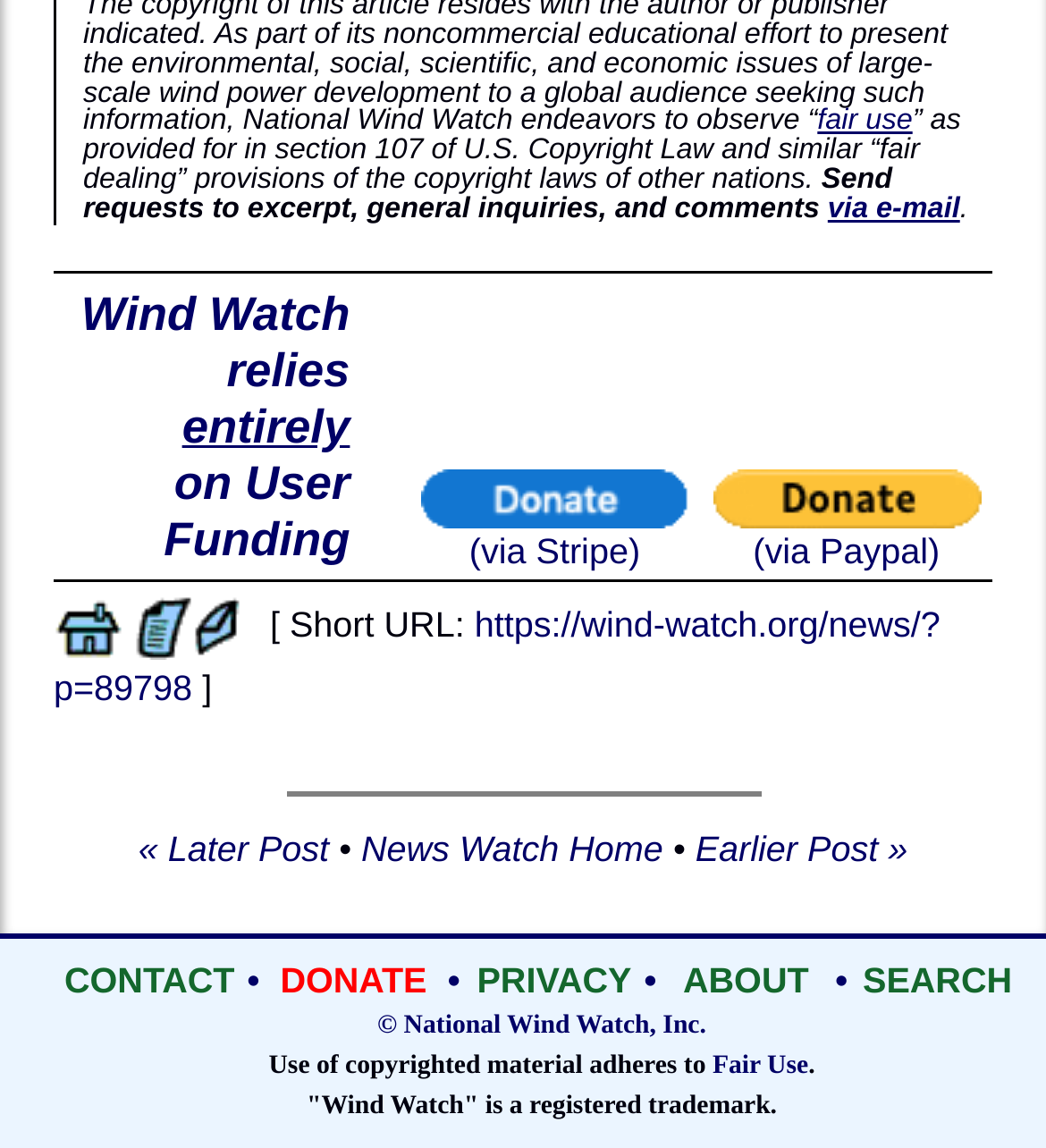Can you identify the bounding box coordinates of the clickable region needed to carry out this instruction: 'share on Twitter'? The coordinates should be four float numbers within the range of 0 to 1, stated as [left, top, right, bottom].

None